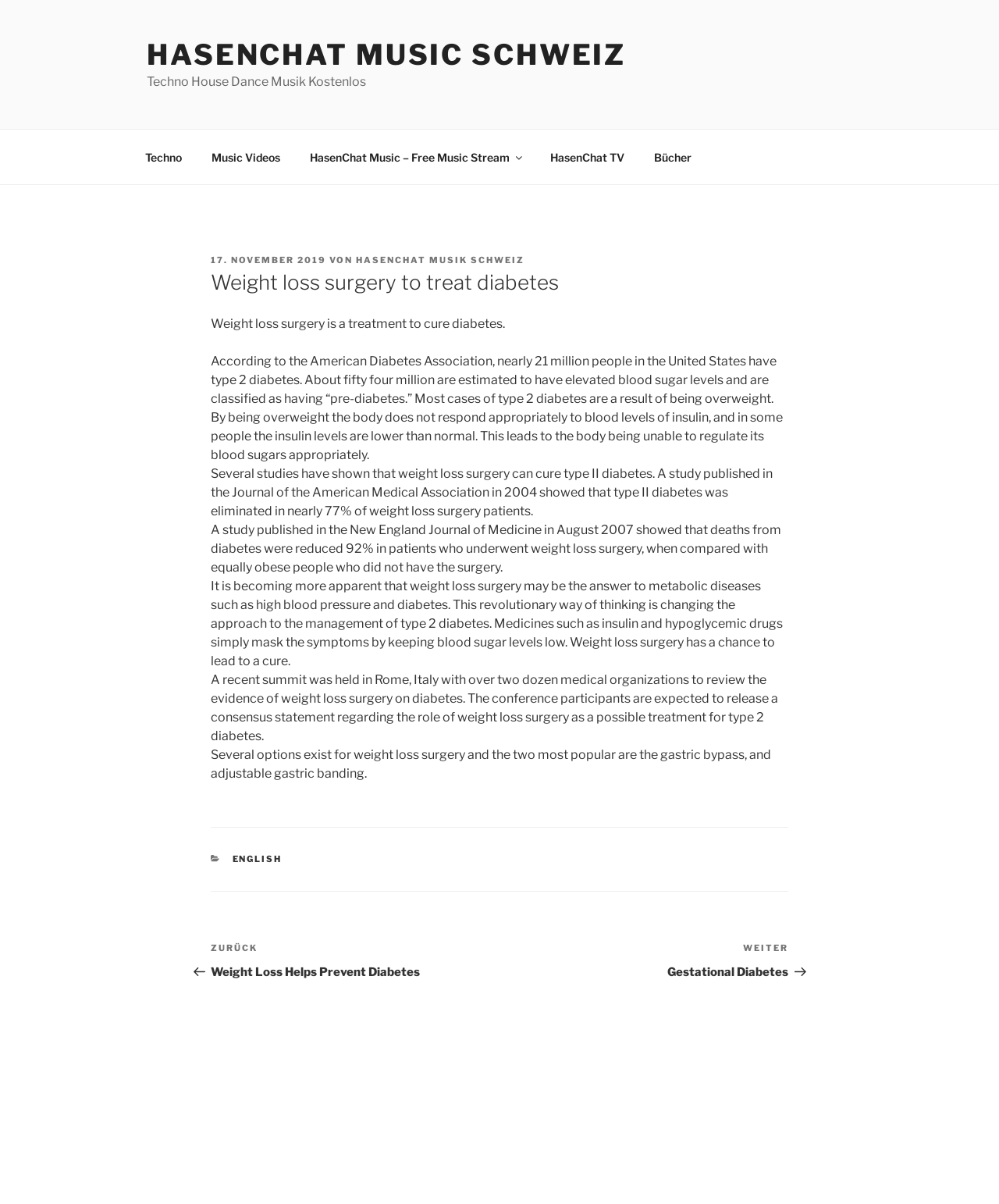Please locate and retrieve the main header text of the webpage.

Weight loss surgery to treat diabetes